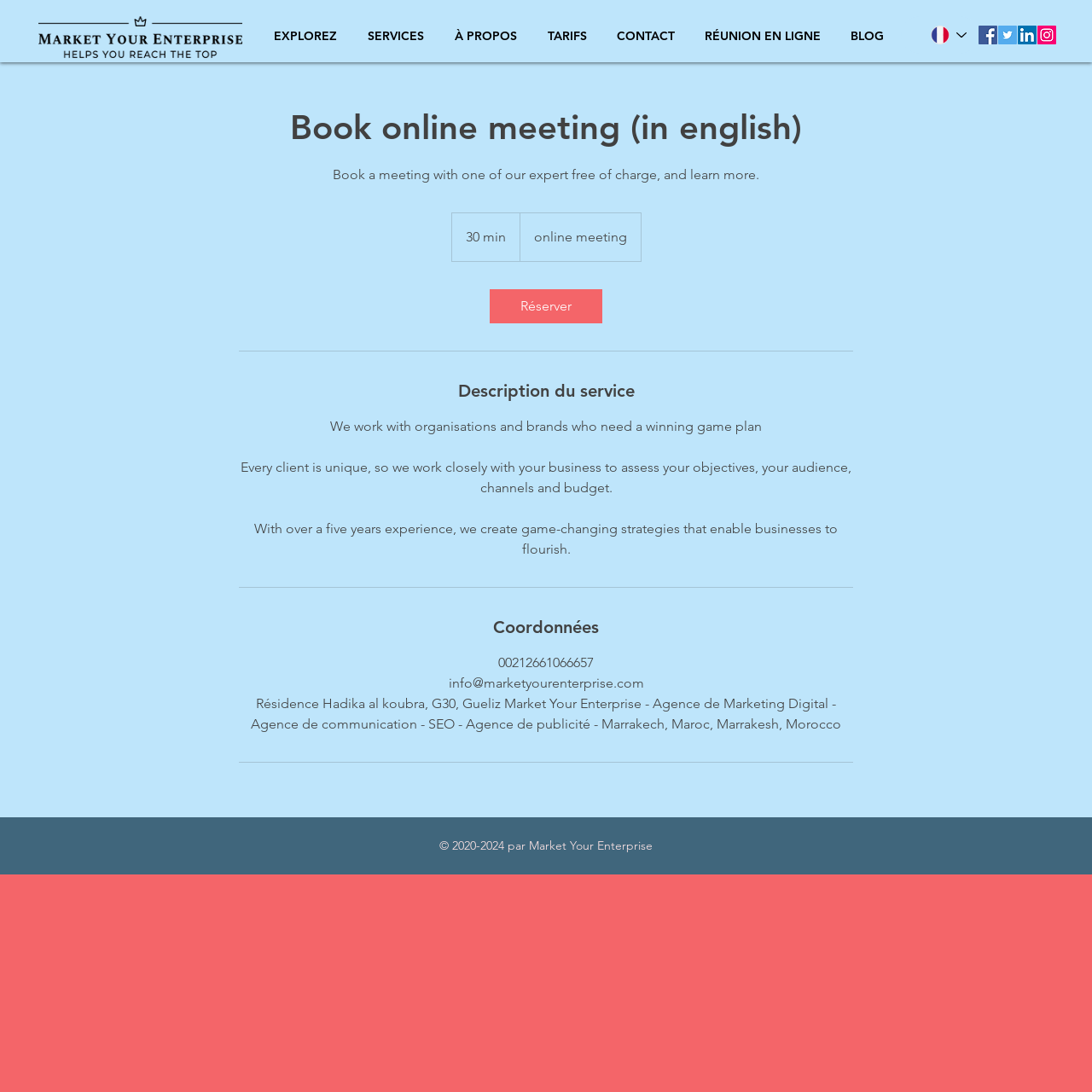Please identify the coordinates of the bounding box for the clickable region that will accomplish this instruction: "Click the link to get Form 8288-B Lansing Michigan 2016-2024".

None